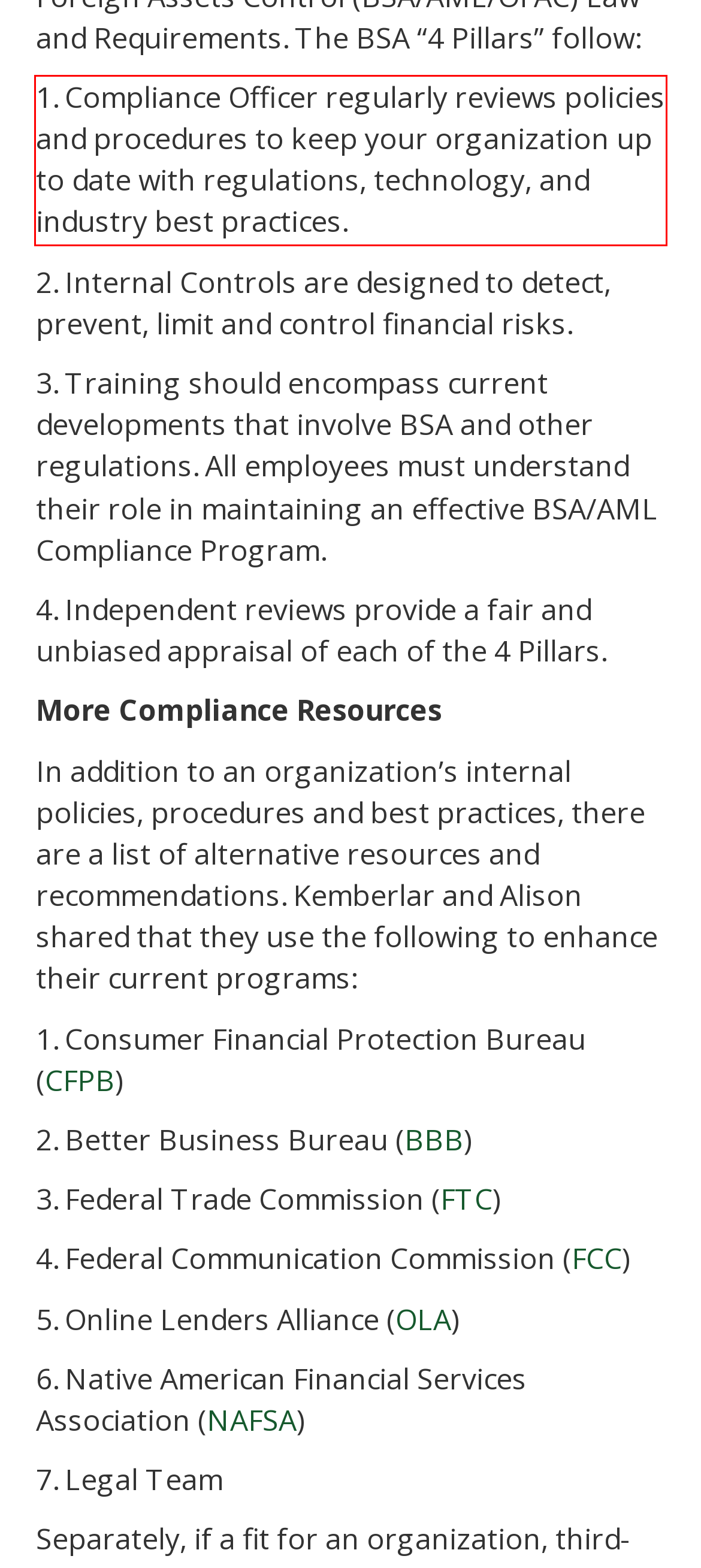Please examine the webpage screenshot and extract the text within the red bounding box using OCR.

1. Compliance Officer regularly reviews policies and procedures to keep your organization up to date with regulations, technology, and industry best practices.